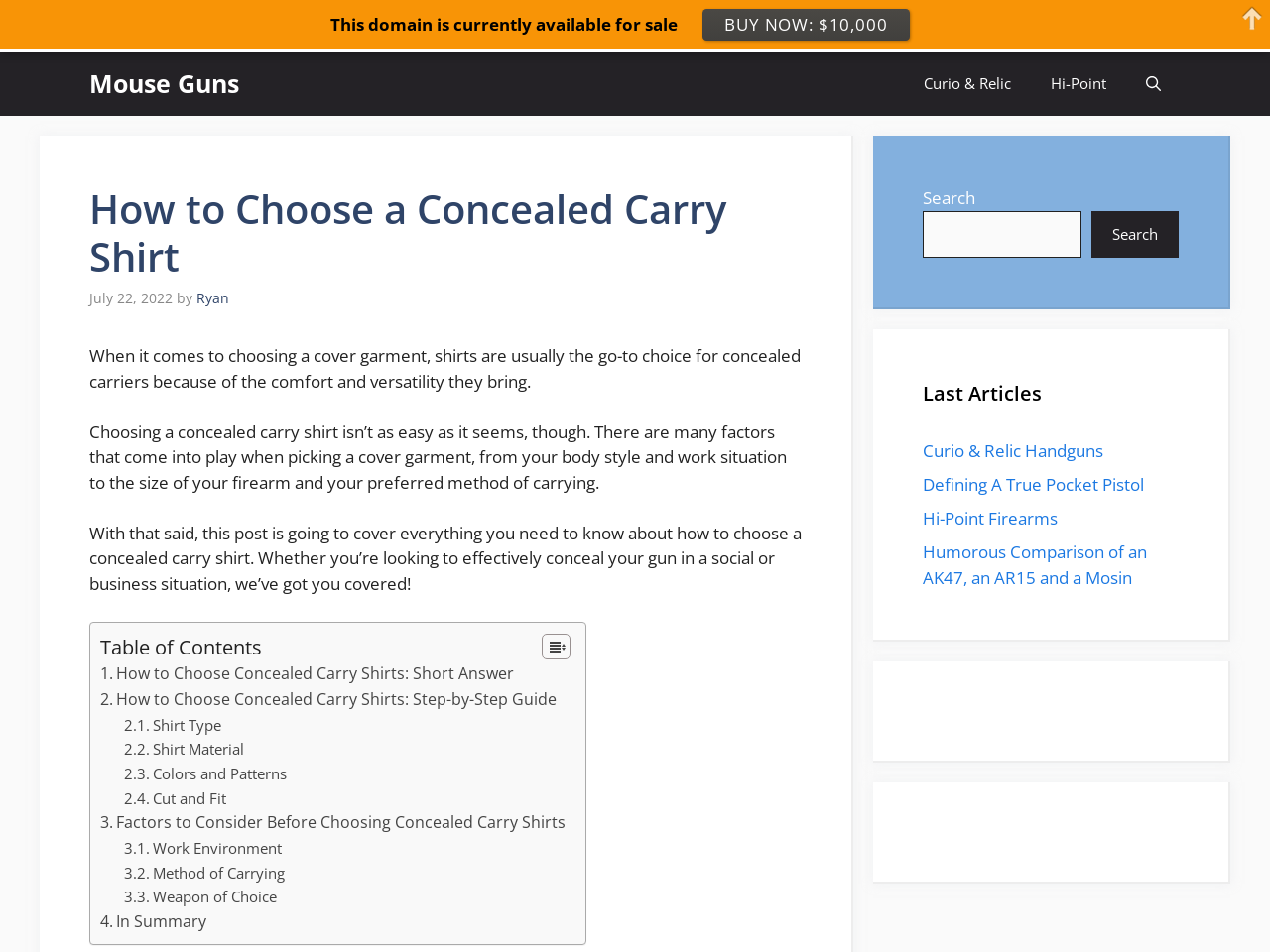Locate the bounding box coordinates of the UI element described by: "Tiger Shovelnose Catfish". Provide the coordinates as four float numbers between 0 and 1, formatted as [left, top, right, bottom].

None